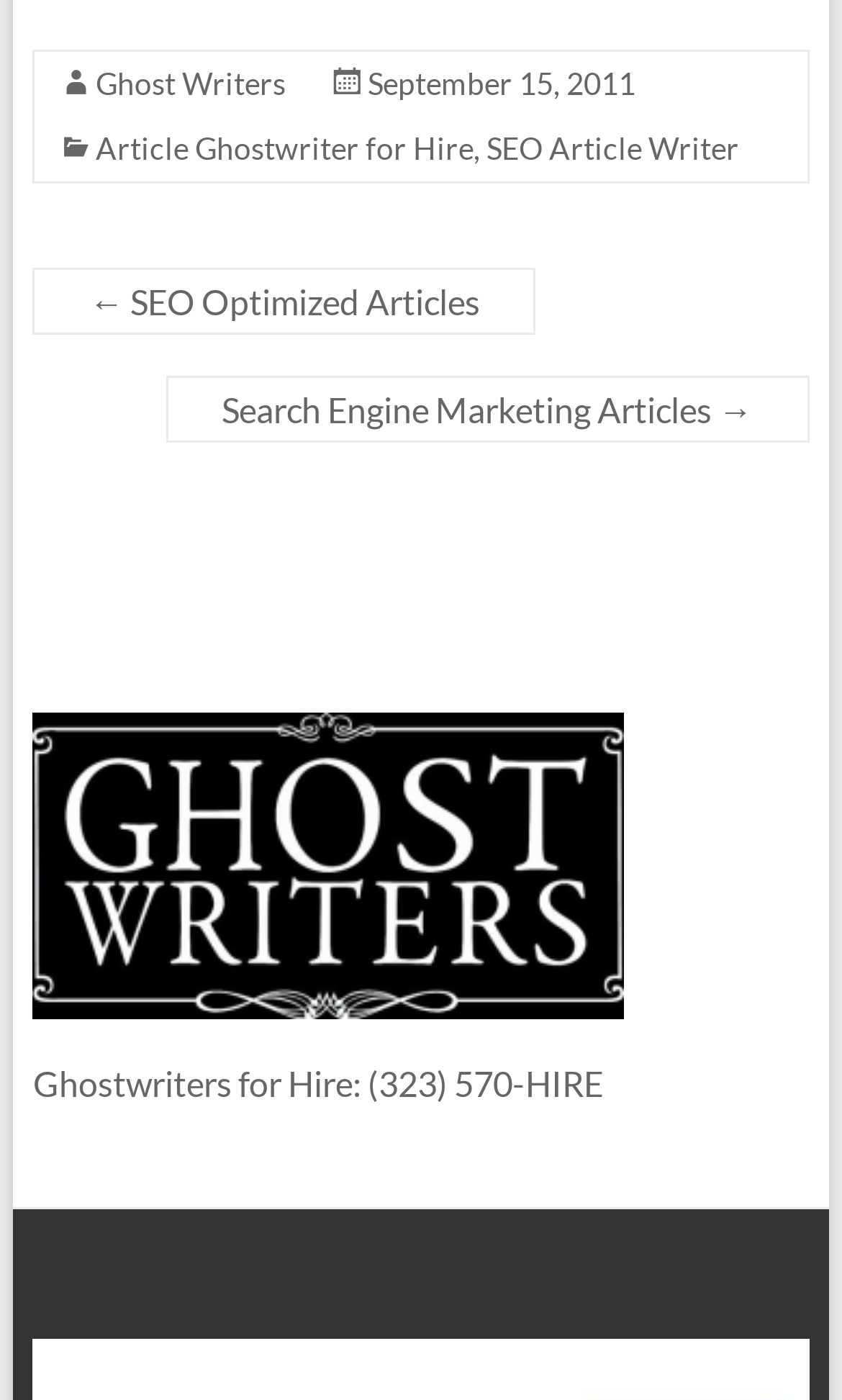Please locate the bounding box coordinates of the element that should be clicked to achieve the given instruction: "Check 'Ghostwriters for Hire' information".

[0.039, 0.759, 0.716, 0.788]